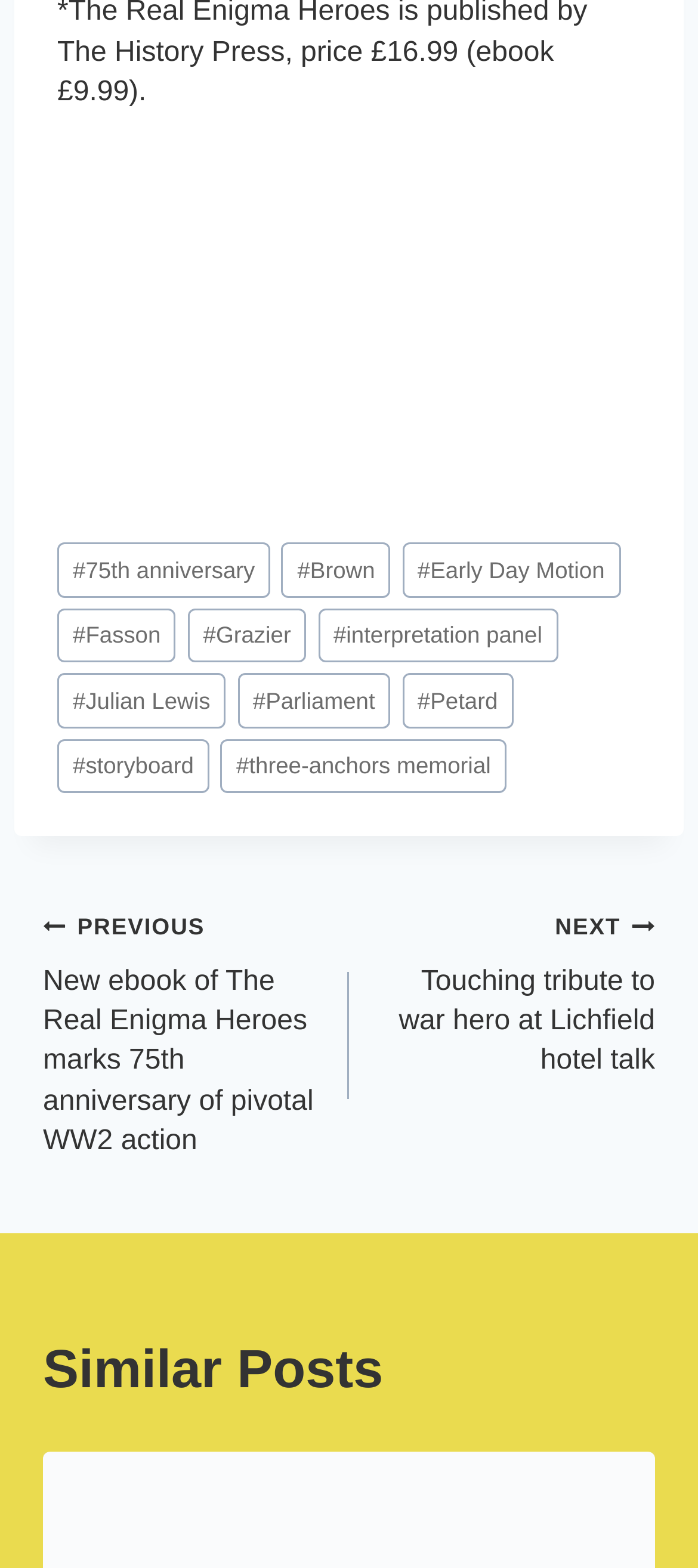Identify the bounding box coordinates of the specific part of the webpage to click to complete this instruction: "Click on the '75th anniversary' link".

[0.082, 0.346, 0.387, 0.381]